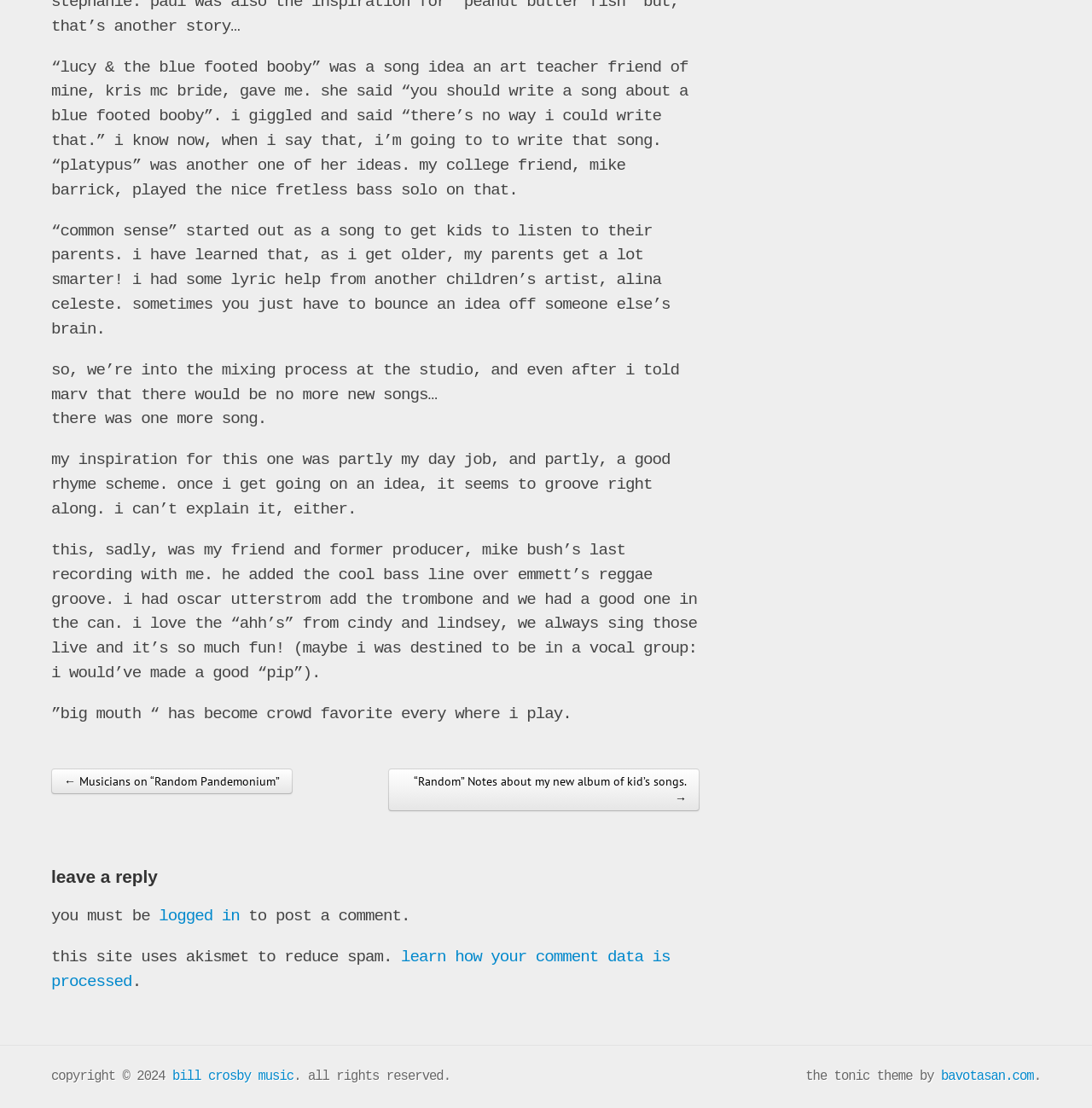Please find the bounding box coordinates in the format (top-left x, top-left y, bottom-right x, bottom-right y) for the given element description. Ensure the coordinates are floating point numbers between 0 and 1. Description: logged in

[0.145, 0.818, 0.219, 0.835]